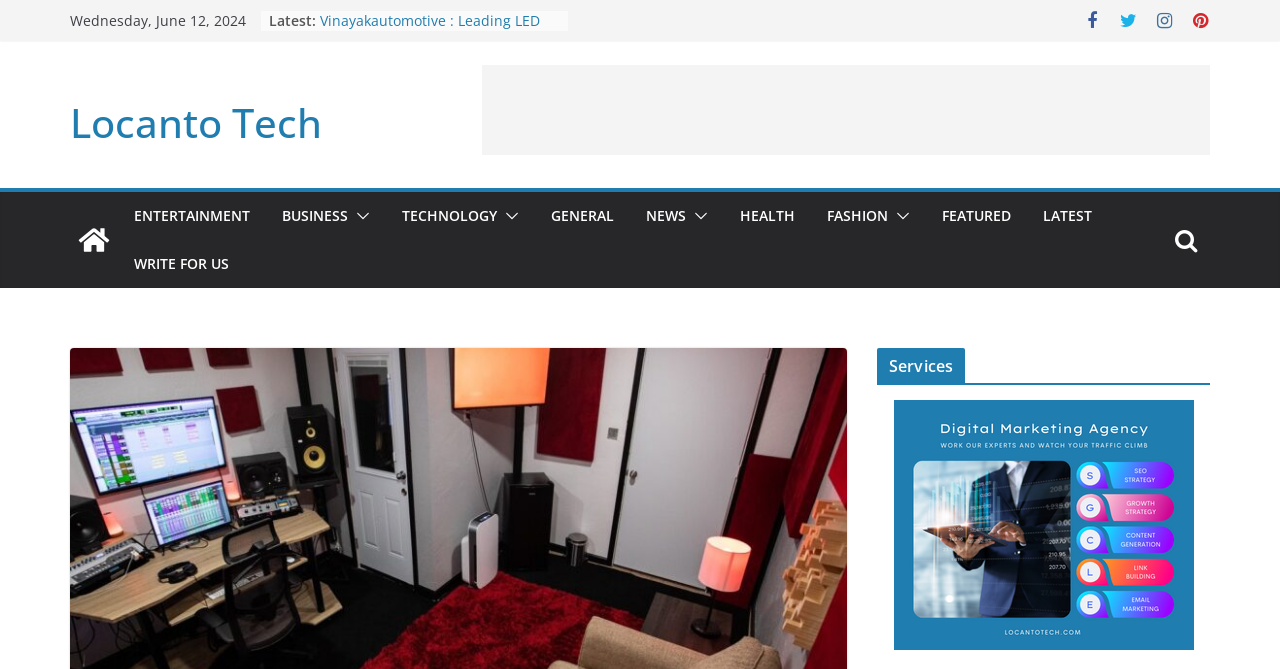Given the webpage screenshot, identify the bounding box of the UI element that matches this description: "title="Locanto Tech"".

[0.055, 0.323, 0.092, 0.395]